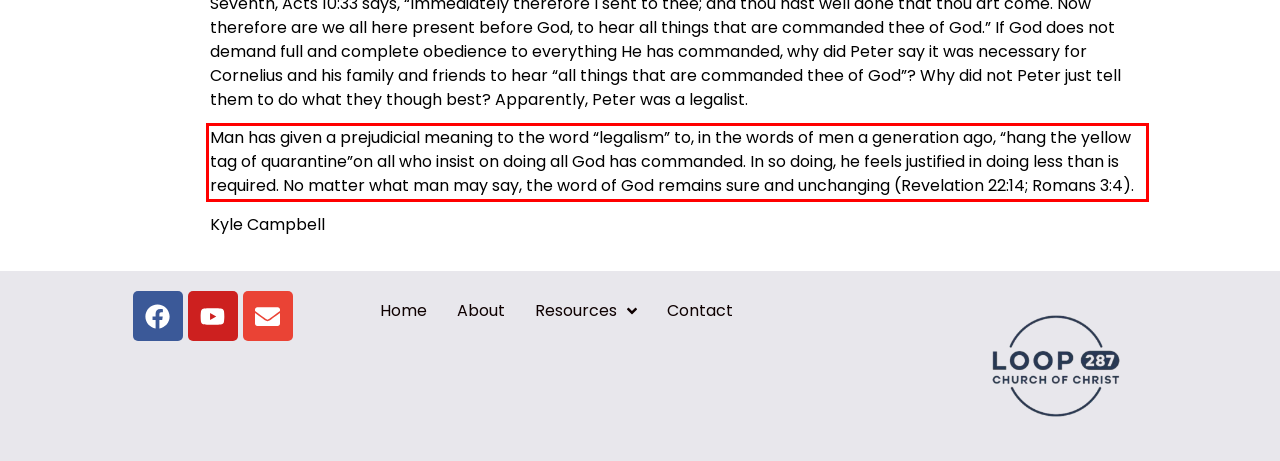Identify the text inside the red bounding box on the provided webpage screenshot by performing OCR.

Man has given a prejudicial meaning to the word “legalism” to, in the words of men a generation ago, “hang the yellow tag of quarantine”on all who insist on doing all God has commanded. In so doing, he feels justified in doing less than is required. No matter what man may say, the word of God remains sure and unchanging (Revelation 22:14; Romans 3:4).